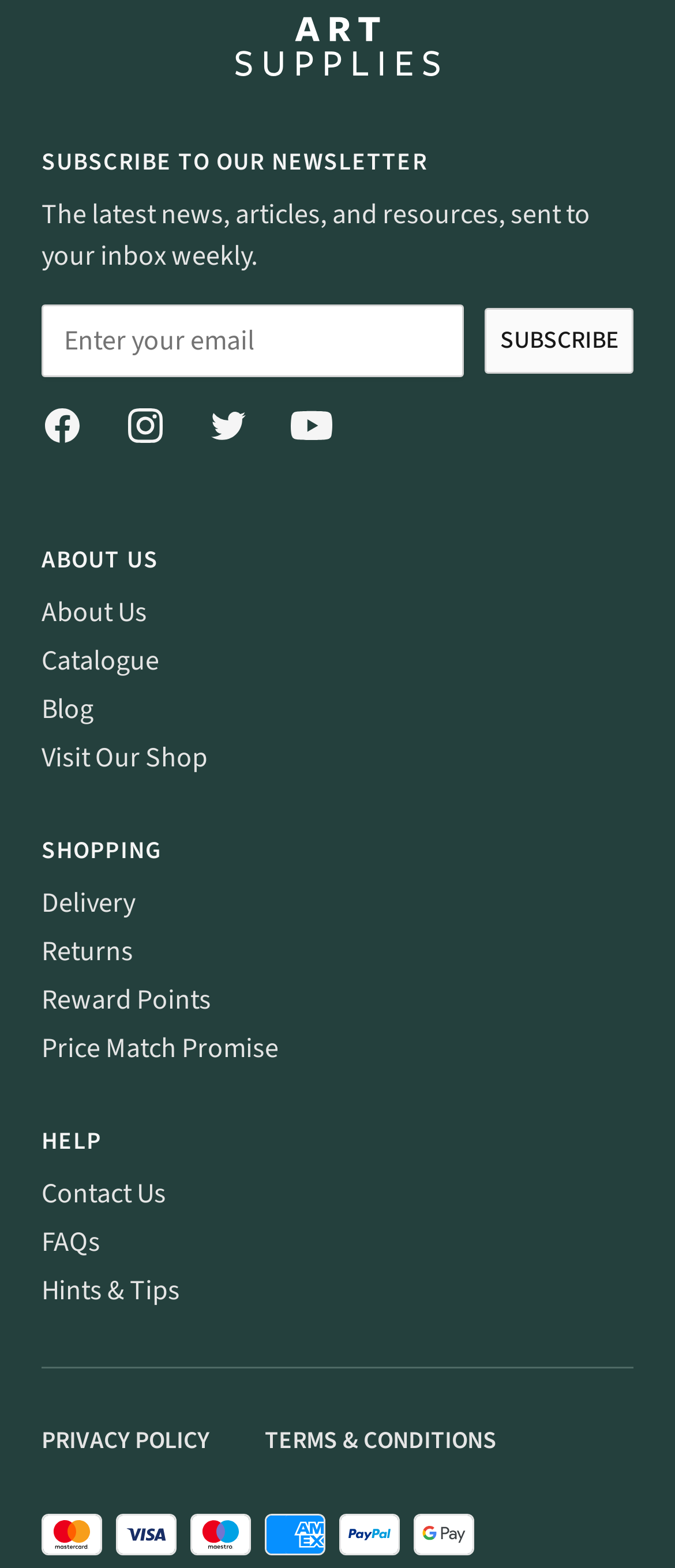Please identify the bounding box coordinates of the area that needs to be clicked to fulfill the following instruction: "Subscribe to the newsletter."

[0.718, 0.196, 0.938, 0.238]